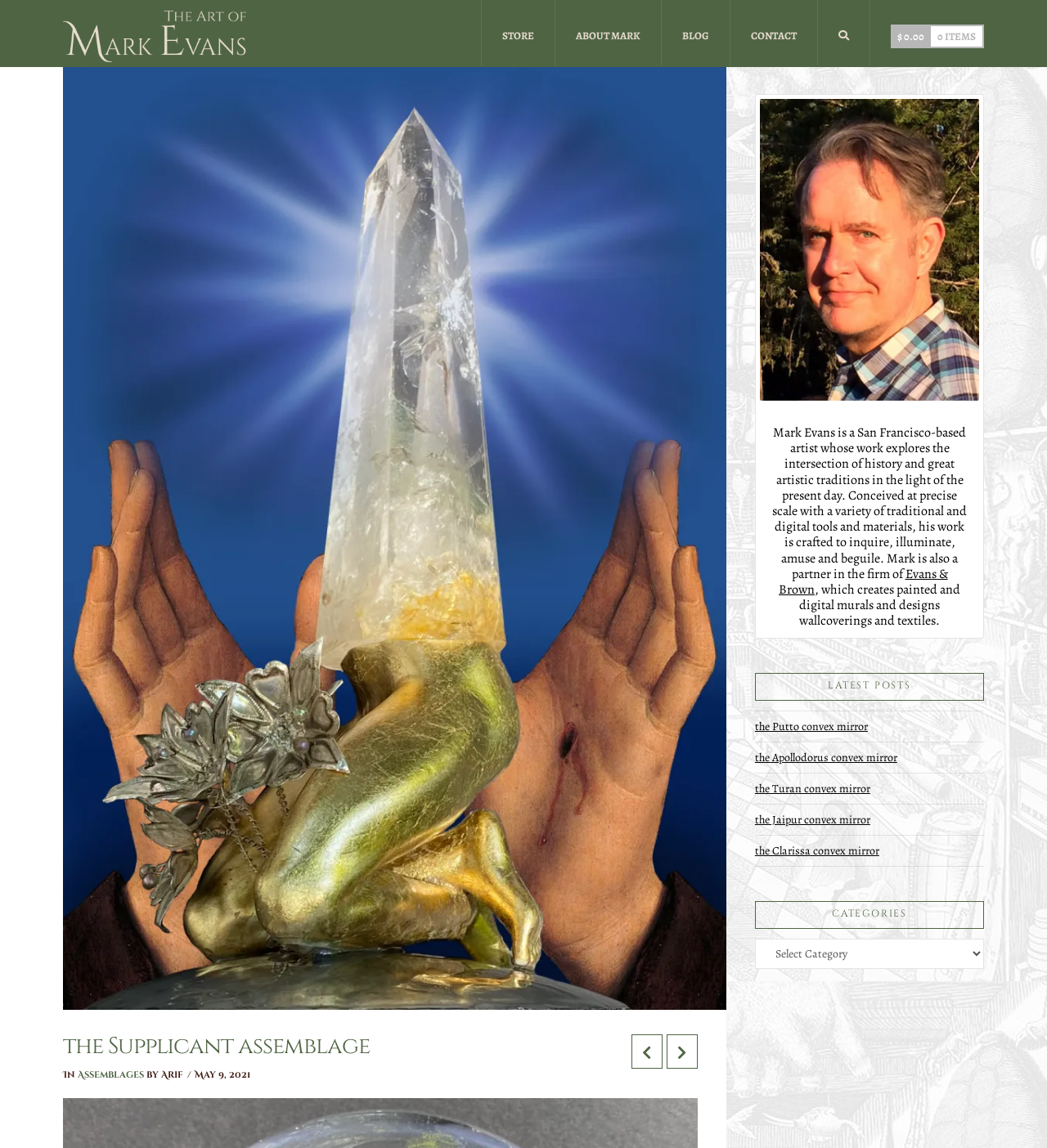What is the category section?
Could you answer the question with a detailed and thorough explanation?

I found the answer by looking at the element description 'combobox Categories hasPopup: menu expanded: False' which indicates that the category section is a combobox.